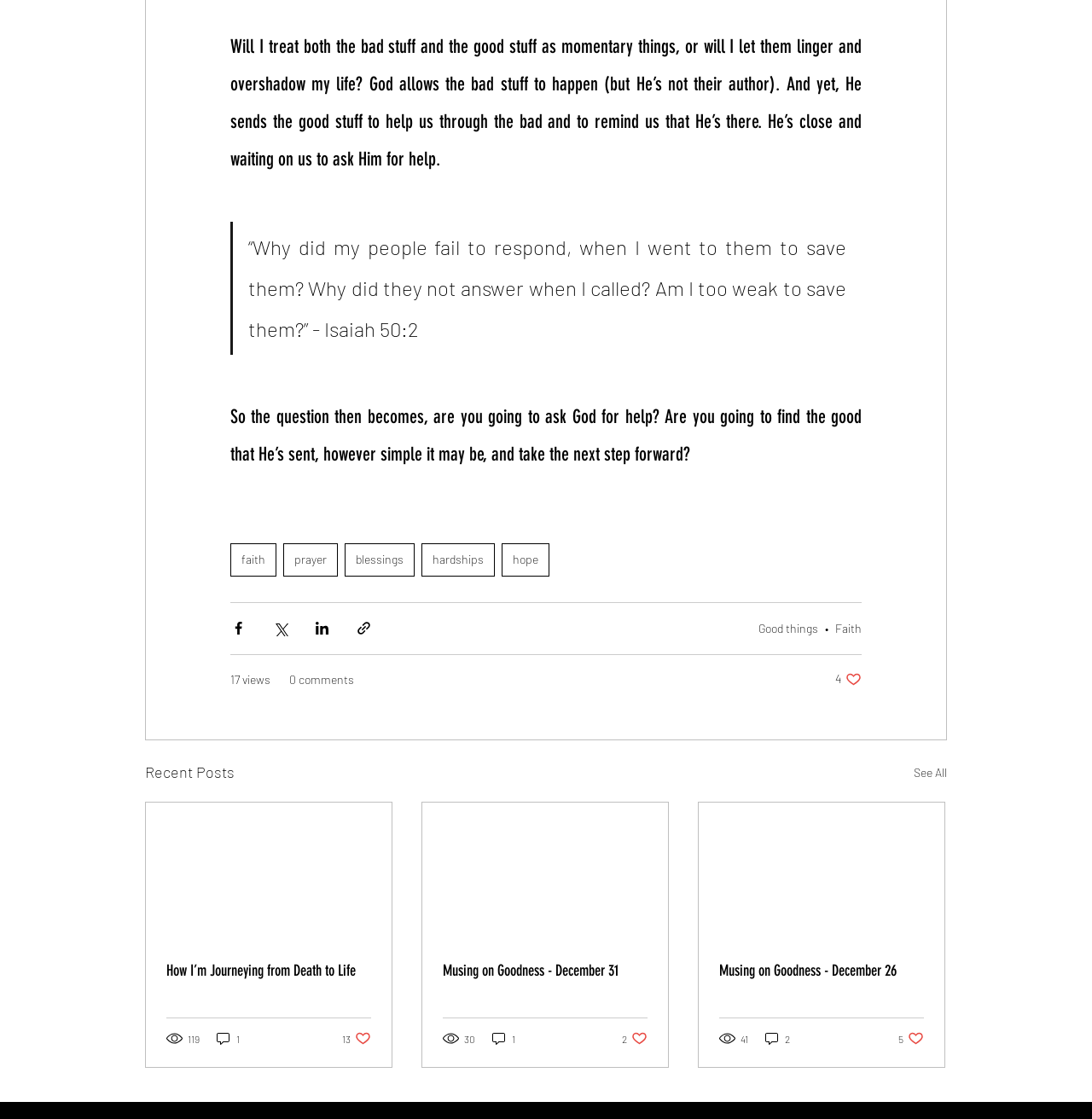What is the theme of this webpage?
We need a detailed and meticulous answer to the question.

Based on the content of the webpage, including the headings, blockquote, and links, it appears that the theme of this webpage is related to faith and spirituality, with discussions about God, prayer, and blessings.